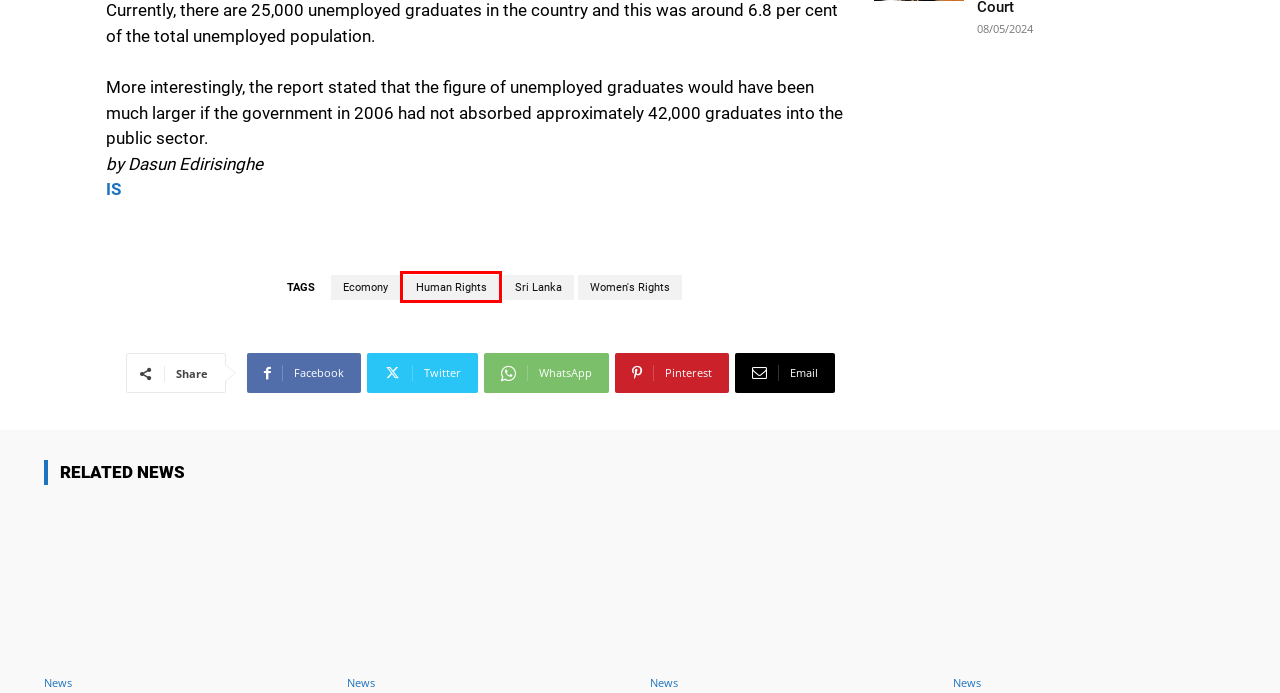You have been given a screenshot of a webpage with a red bounding box around a UI element. Select the most appropriate webpage description for the new webpage that appears after clicking the element within the red bounding box. The choices are:
A. Ranil Rajapaksa refuses to adhere to Election Commission directive • Sri Lanka Brief
B. Human Rights Archives • Sri Lanka Brief
C. International Archives • Sri Lanka Brief
D. Pakistan: Journalist killed in bomb blast on World Press Freedom Day • Sri Lanka Brief
E. Women's Rights Archives • Sri Lanka Brief
F. Sri Lanka Archives • Sri Lanka Brief
G. Ecomony Archives • Sri Lanka Brief
H. Home • Sri Lanka Brief

B